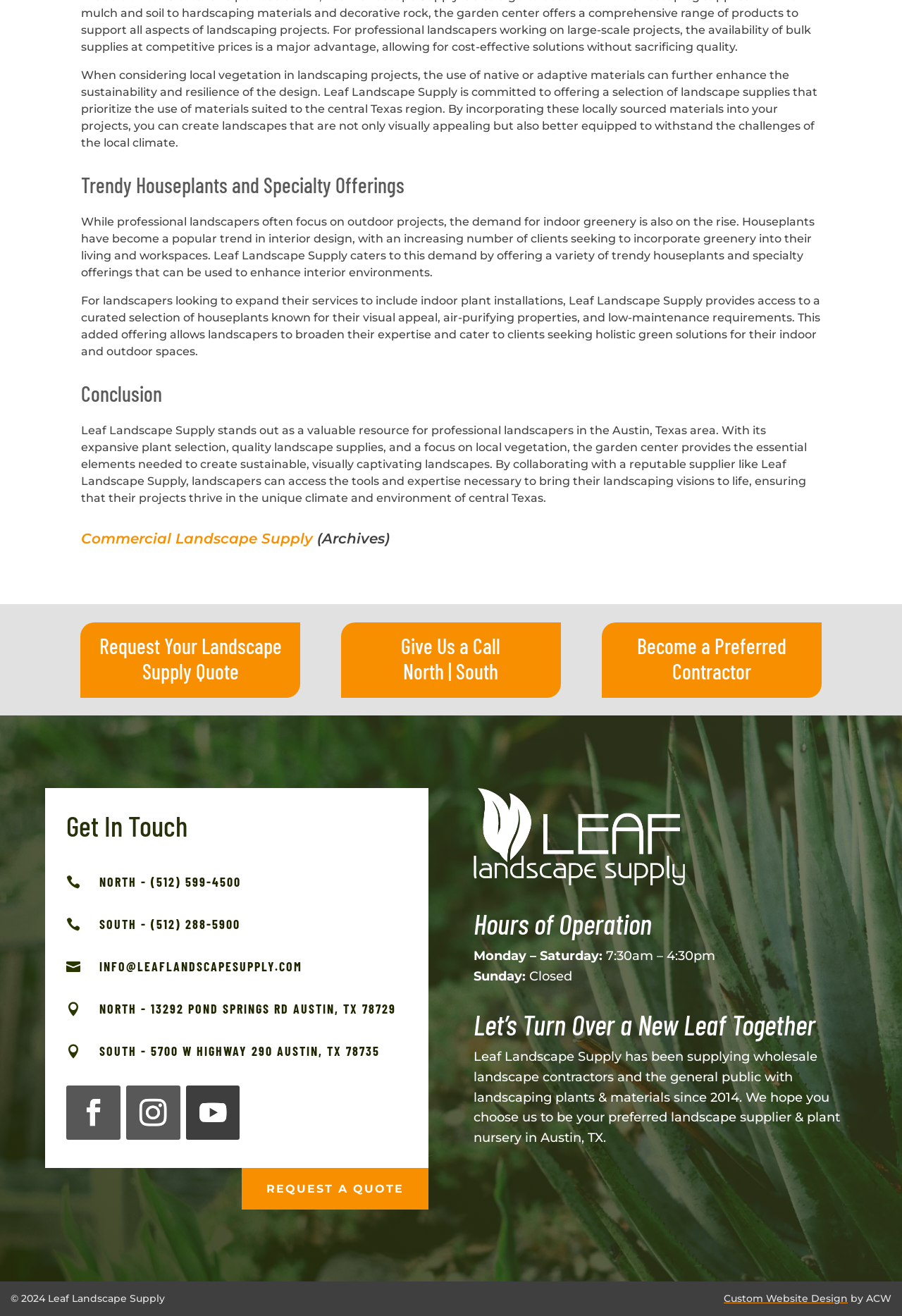Give a one-word or one-phrase response to the question:
What is the focus of Leaf Landscape Supply?

Native or adaptive materials